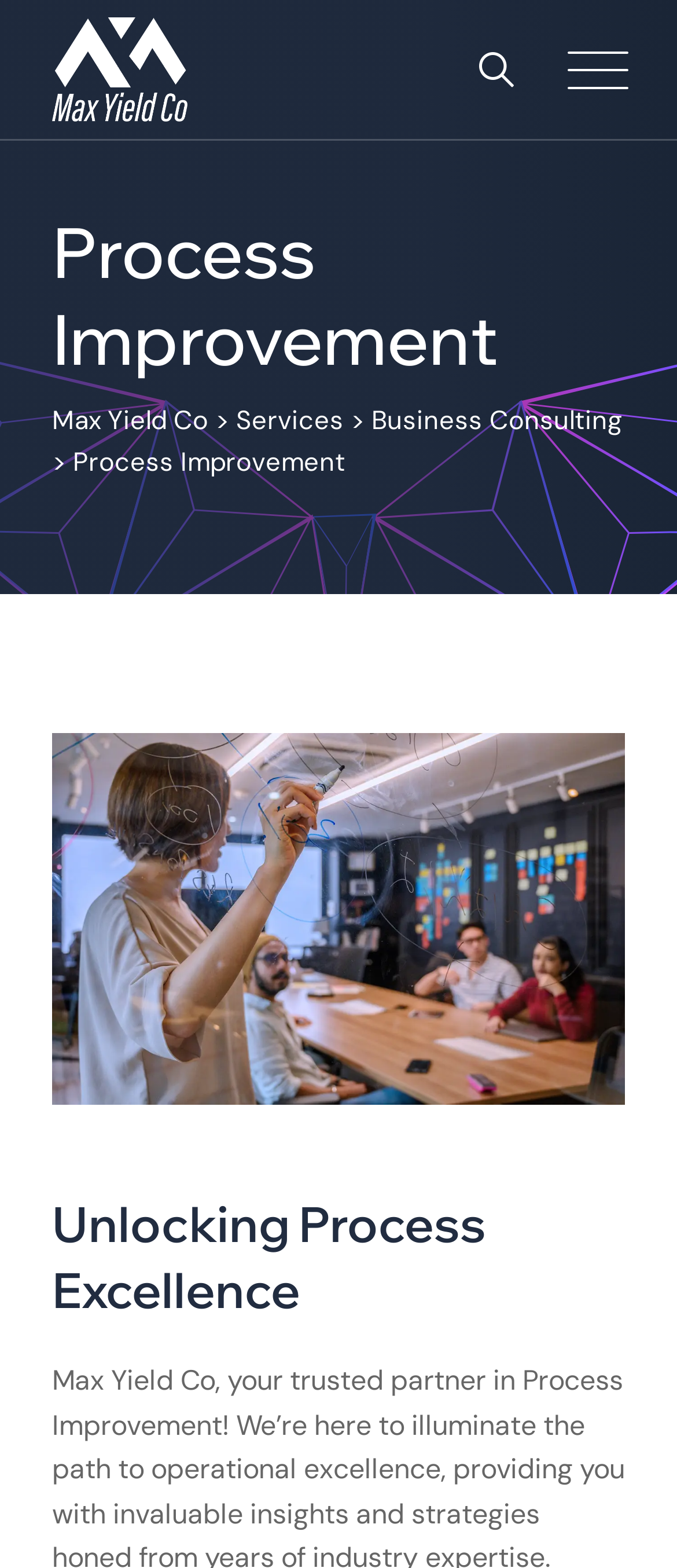Find and provide the bounding box coordinates for the UI element described with: "Max Yield Co".

[0.077, 0.257, 0.308, 0.279]